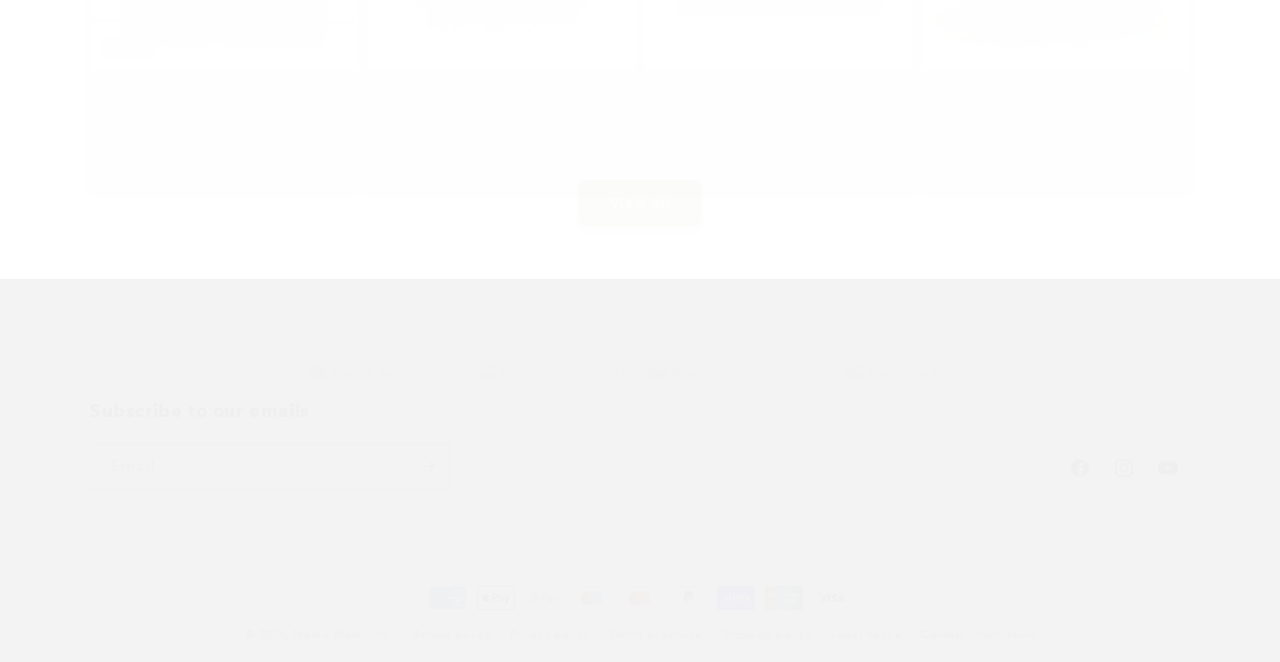Can you specify the bounding box coordinates of the area that needs to be clicked to fulfill the following instruction: "Subscribe to our emails"?

[0.316, 0.669, 0.351, 0.74]